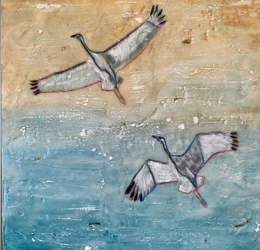What is the color of the sky at the top?
Please provide a single word or phrase based on the screenshot.

Warm beige